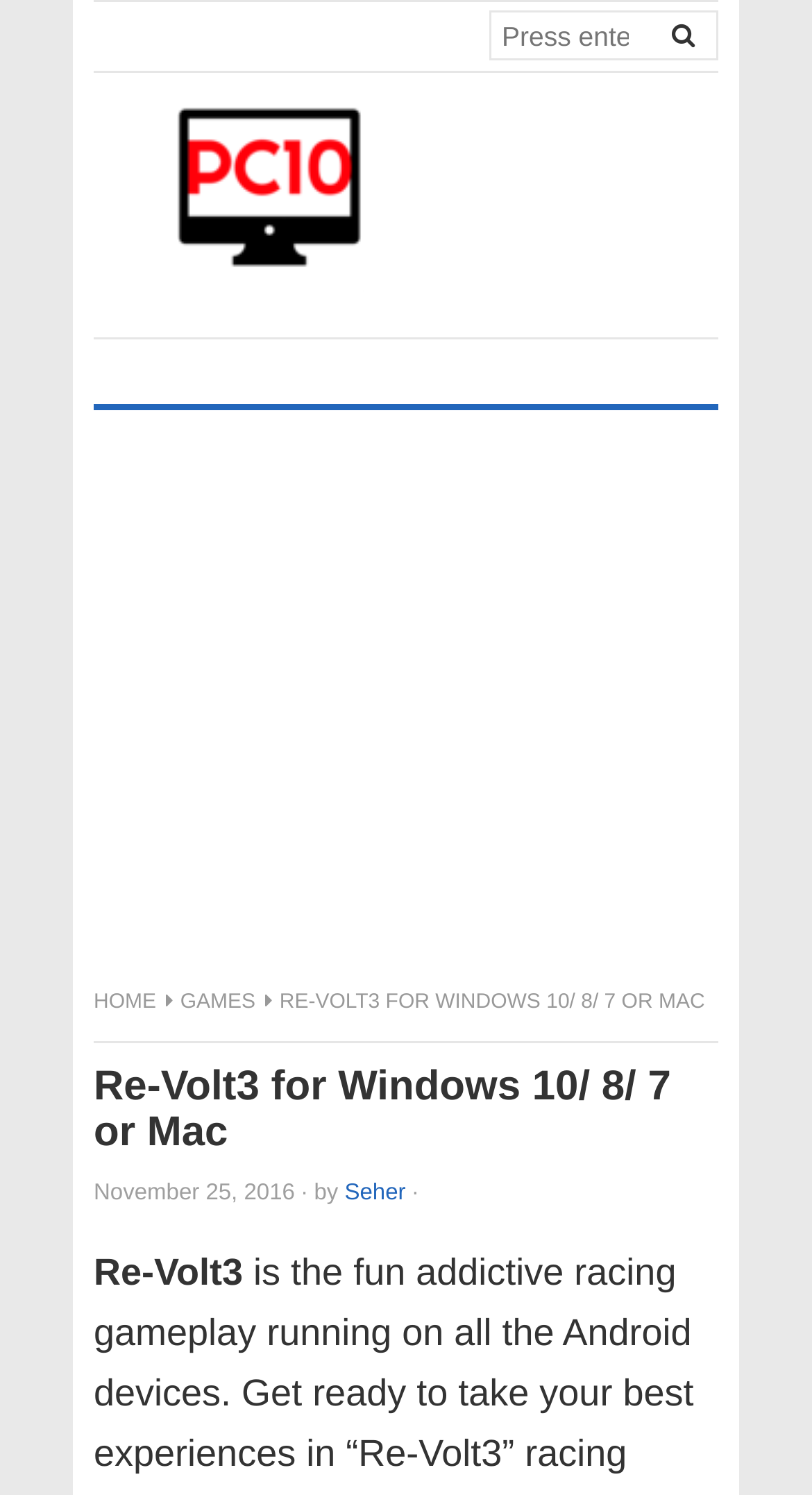Refer to the element description alt="Apps For PC" and identify the corresponding bounding box in the screenshot. Format the coordinates as (top-left x, top-left y, bottom-right x, bottom-right y) with values in the range of 0 to 1.

[0.218, 0.178, 0.449, 0.199]